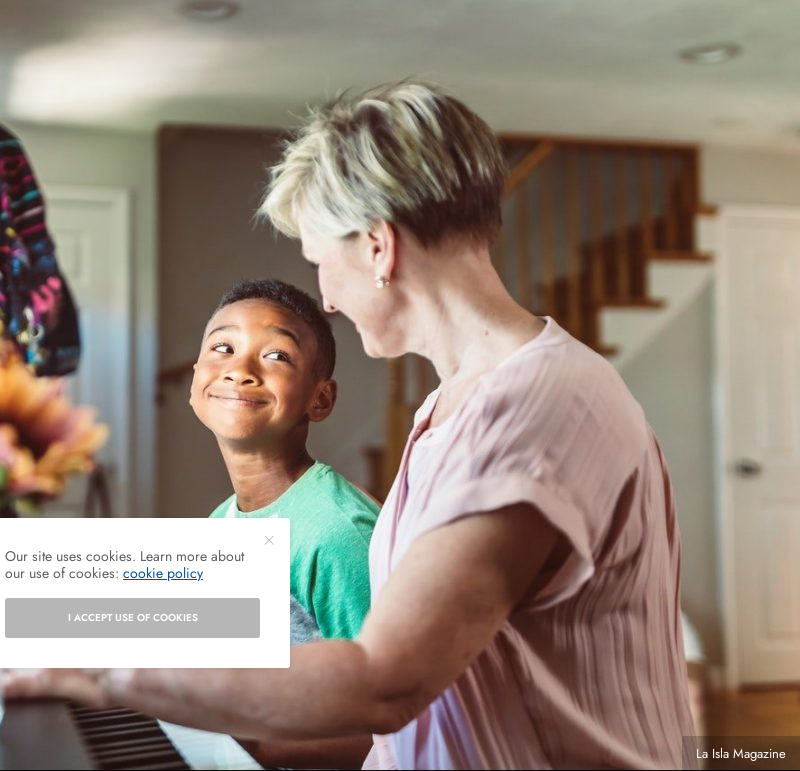What is next to the boy and the woman?
Please provide a single word or phrase in response based on the screenshot.

a piano